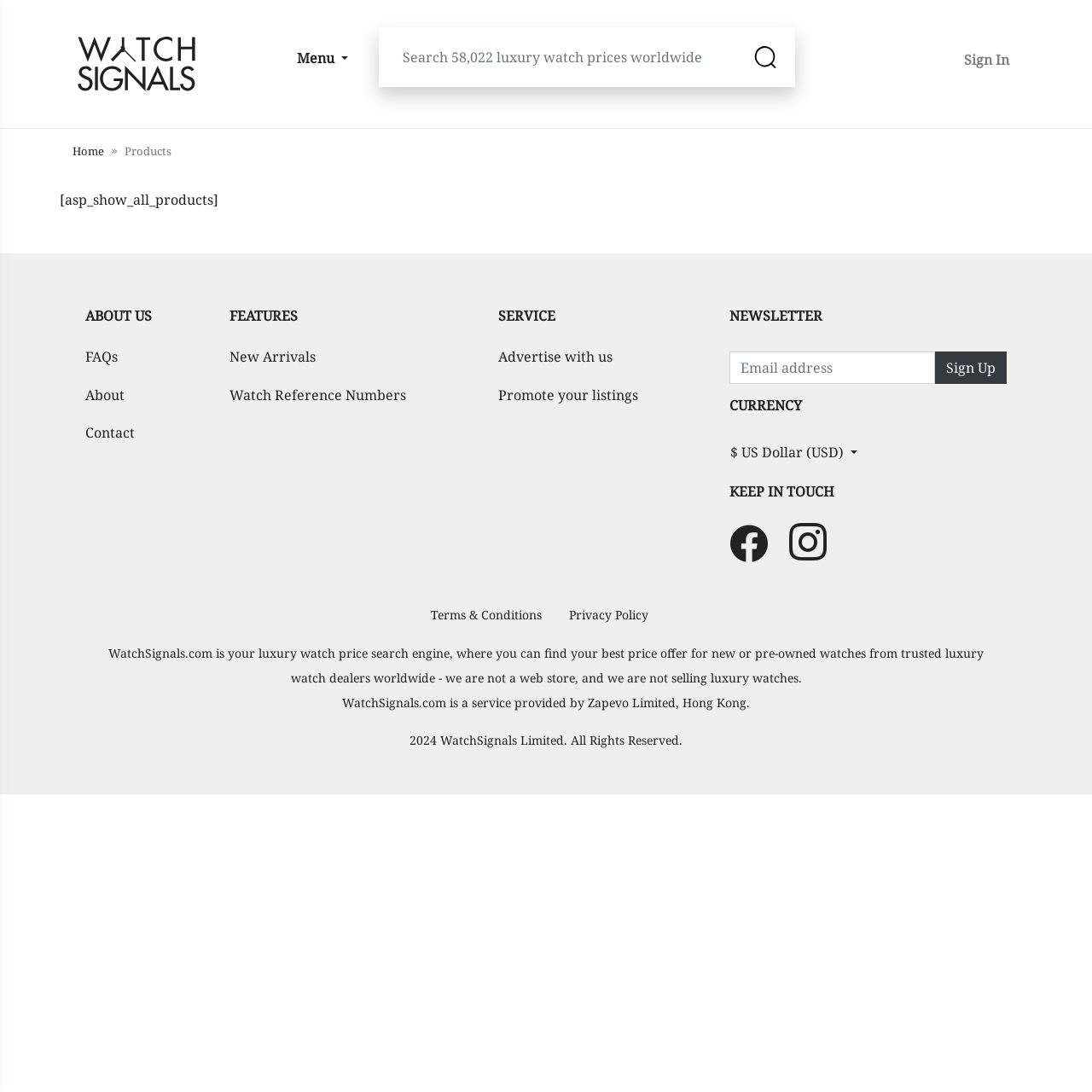How many navigation links are there in the breadcrumb?
Answer the question with as much detail as you can, using the image as a reference.

The breadcrumb navigation is located at [0.055, 0.118, 0.945, 0.159] and contains two links: 'Home' and 'Products'. The 'Home' link has a bounding box of [0.066, 0.127, 0.095, 0.15] and the 'Products' link has a bounding box of [0.114, 0.131, 0.157, 0.145].